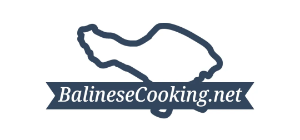What is the purpose of the logo?
Answer the question with as much detail as you can, using the image as a reference.

The question inquires about the purpose of the logo. According to the caption, the logo serves as a visual gateway to the rich flavors and culinary traditions that the enchanting island of Bali has to offer, inviting viewers to learn more about Balinese cuisine, culture, and cooking experiences.